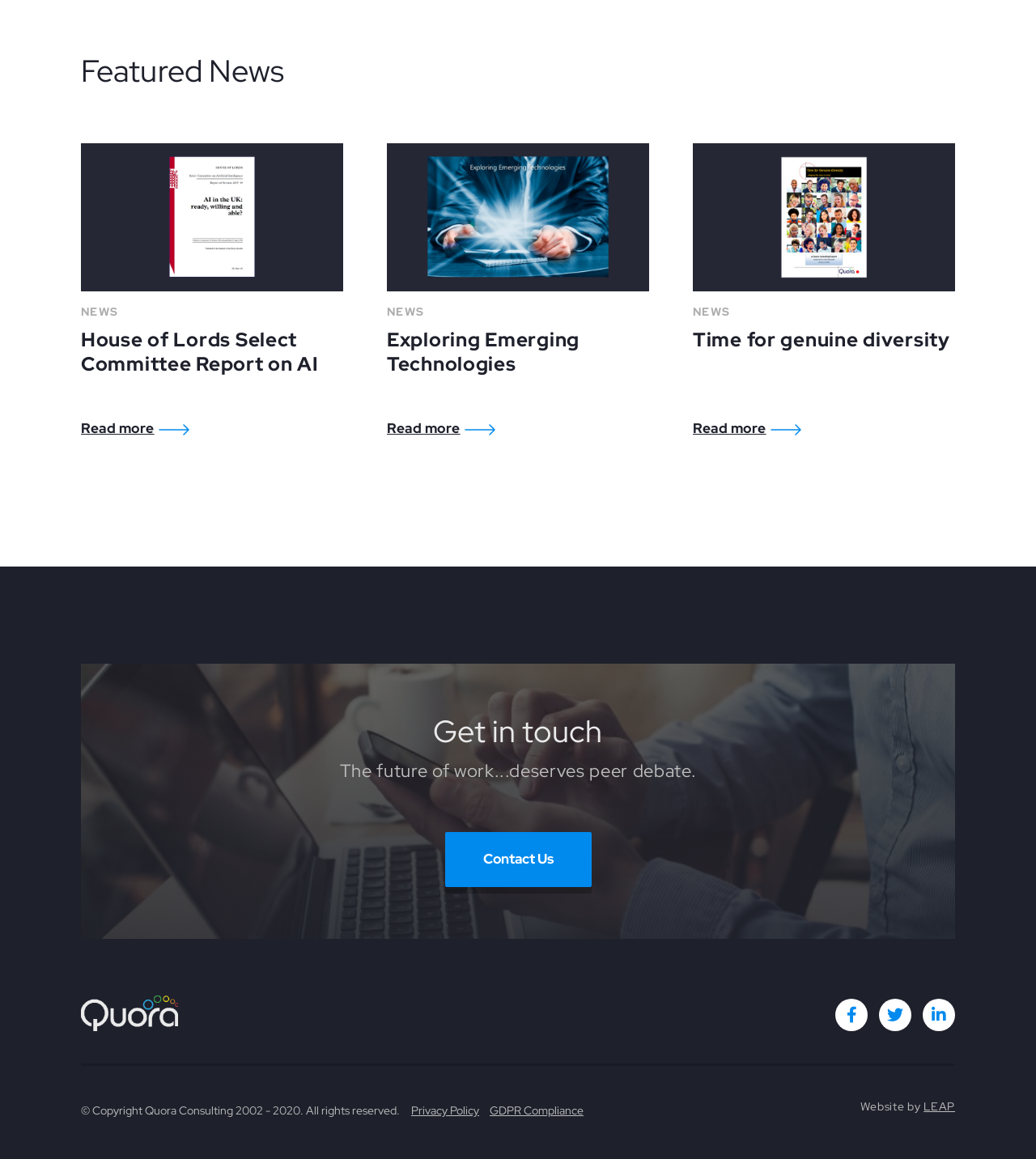Who designed the website?
Based on the content of the image, thoroughly explain and answer the question.

The website was designed by LEAP, as indicated by the 'Website by' StaticText element followed by a link to LEAP.